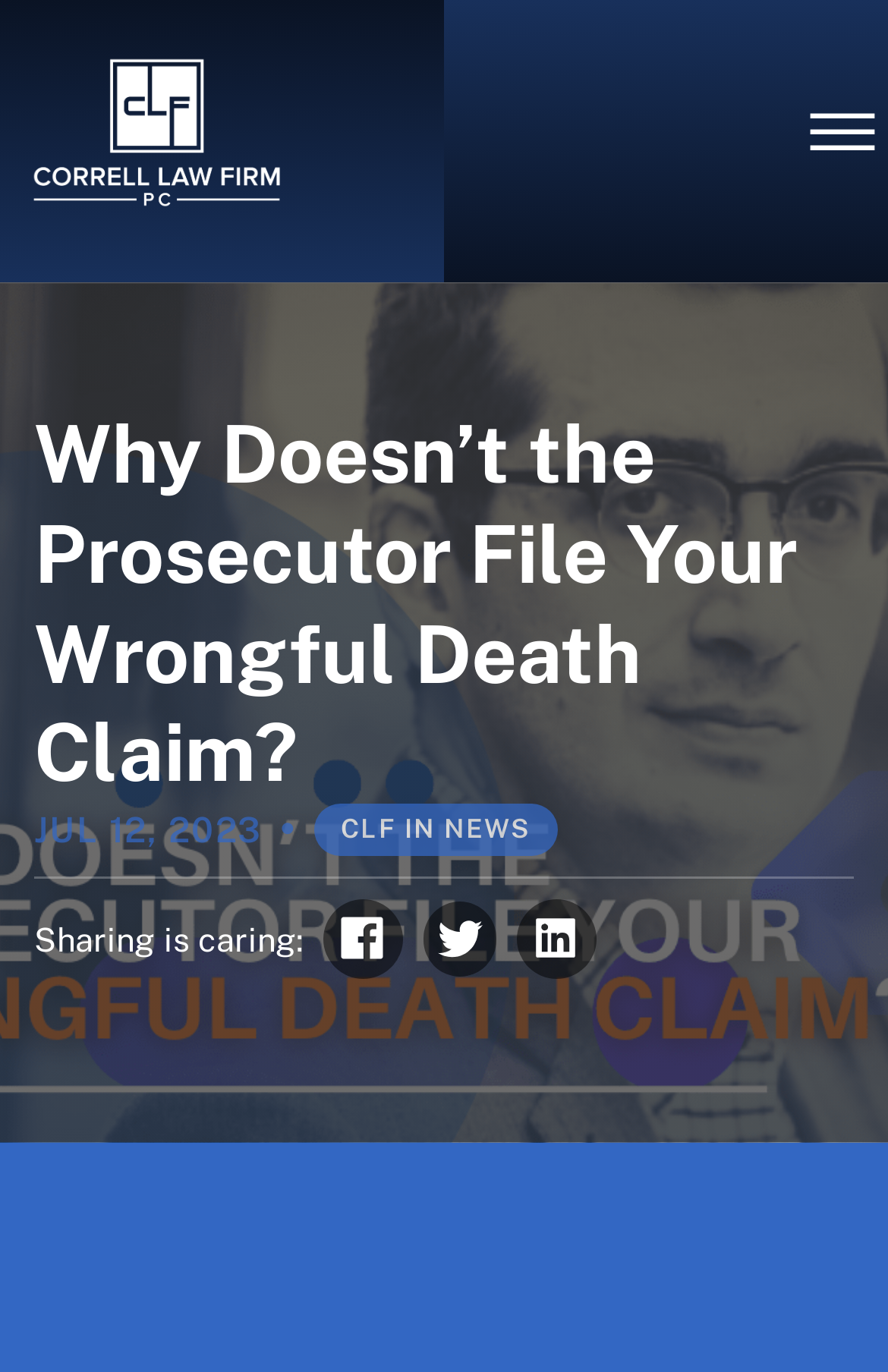Can you identify and provide the main heading of the webpage?

Why Doesn’t the Prosecutor File Your Wrongful Death Claim?